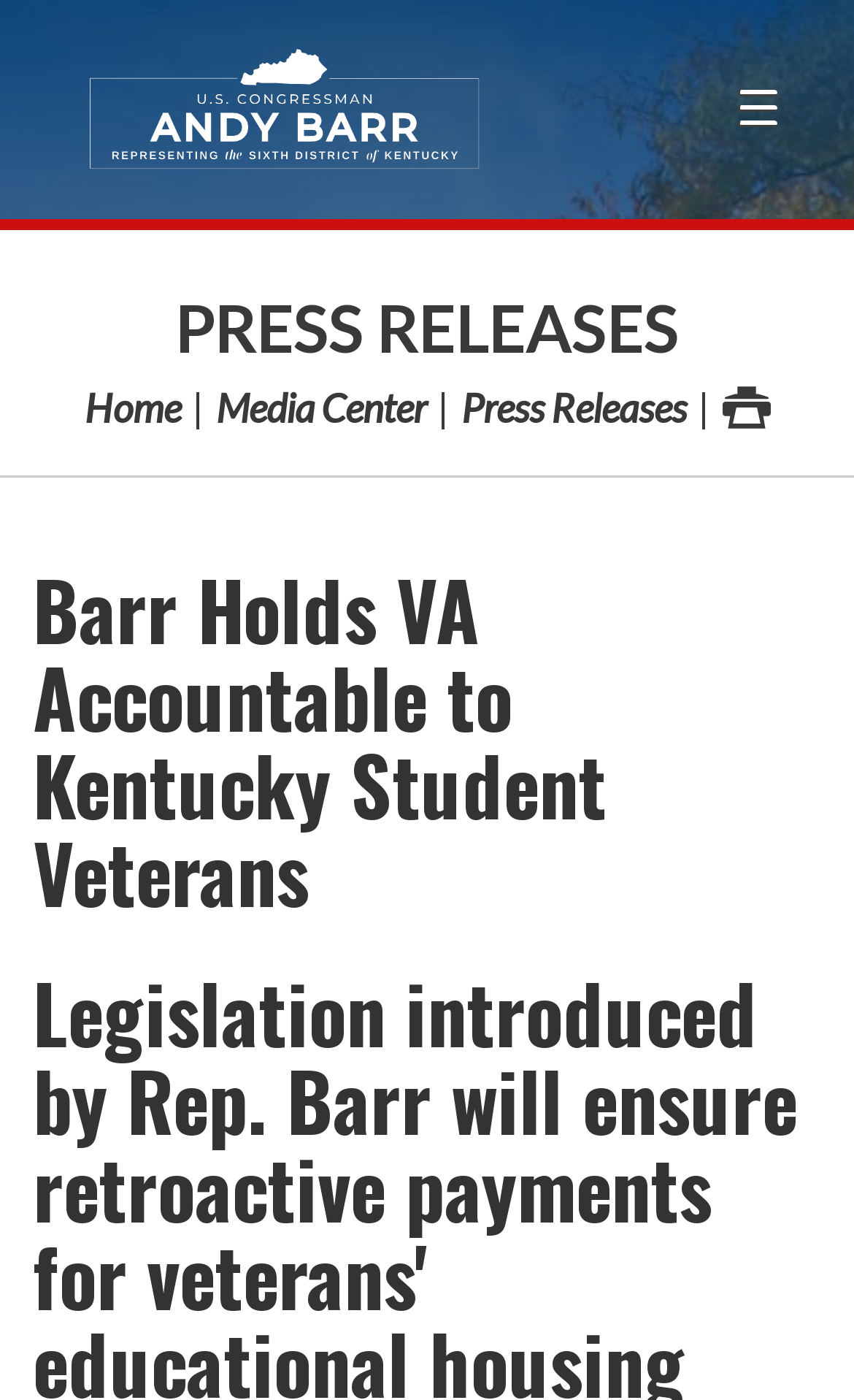How many levels of navigation are there?
Answer the question with a single word or phrase by looking at the picture.

2